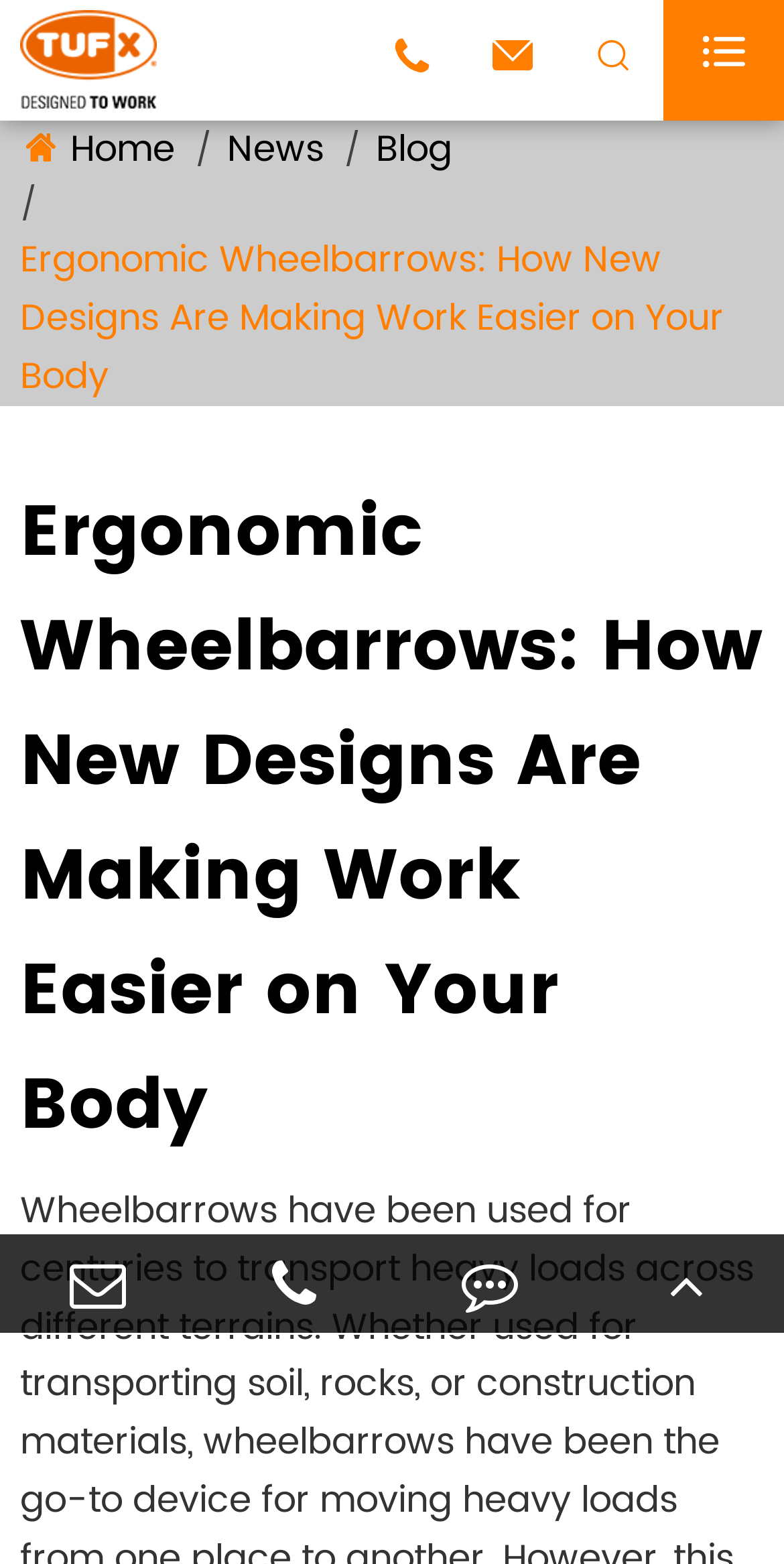Locate the UI element that matches the description title="E-mail" in the webpage screenshot. Return the bounding box coordinates in the format (top-left x, top-left y, bottom-right x, bottom-right y), with values ranging from 0 to 1.

[0.0, 0.789, 0.25, 0.852]